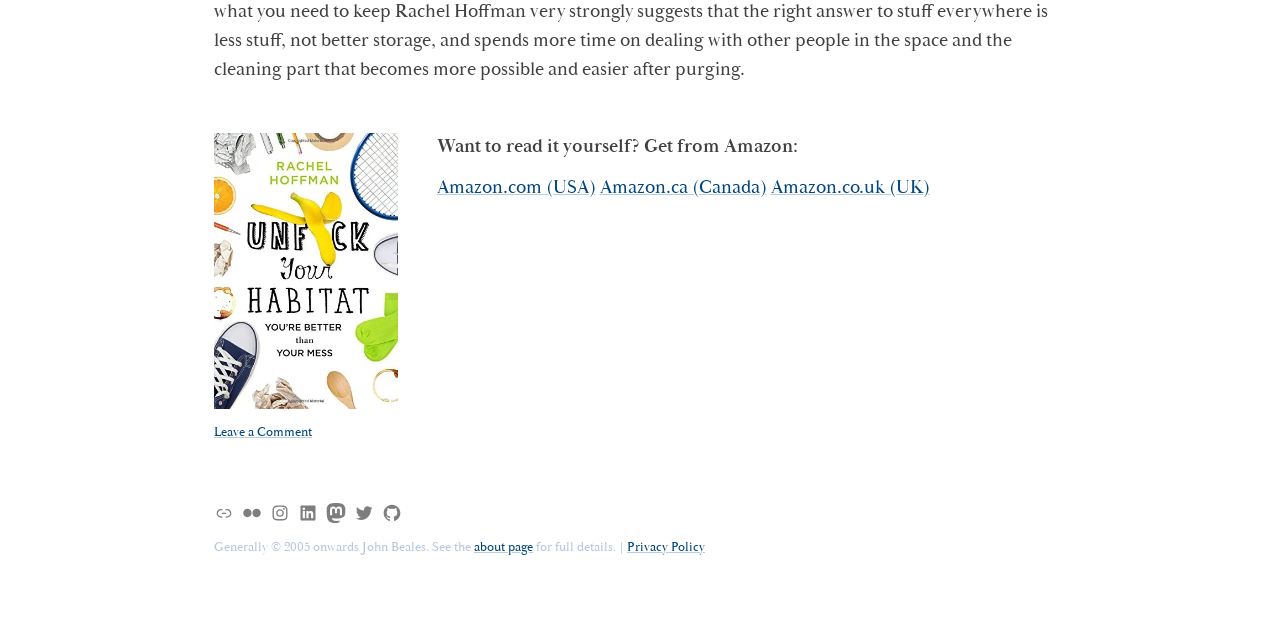Locate the bounding box of the UI element described by: "Amazon.com (USA)" in the given webpage screenshot.

[0.341, 0.274, 0.465, 0.313]